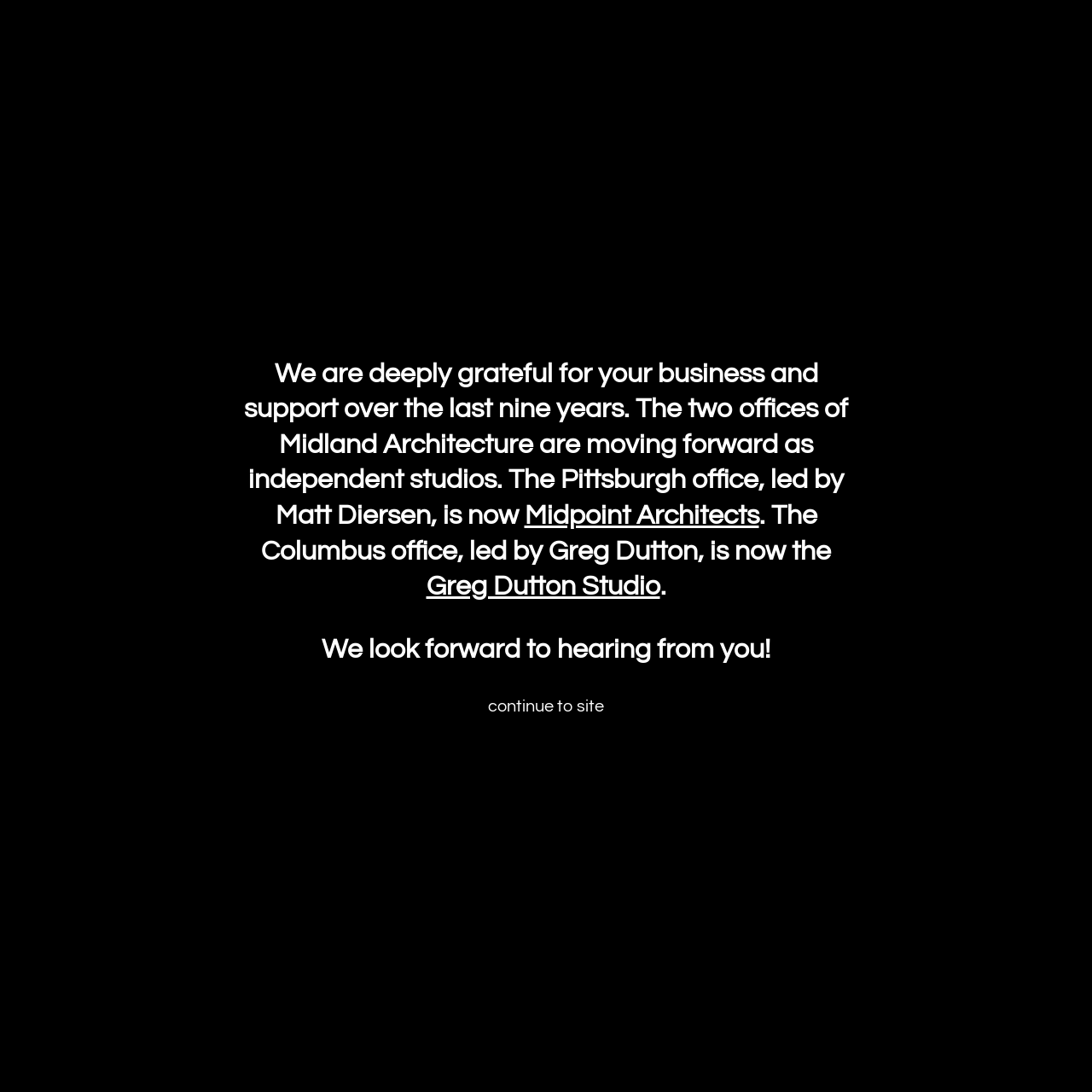Please provide the bounding box coordinate of the region that matches the element description: parent_node: PROJECTS. Coordinates should be in the format (top-left x, top-left y, bottom-right x, bottom-right y) and all values should be between 0 and 1.

[0.031, 0.017, 0.152, 0.038]